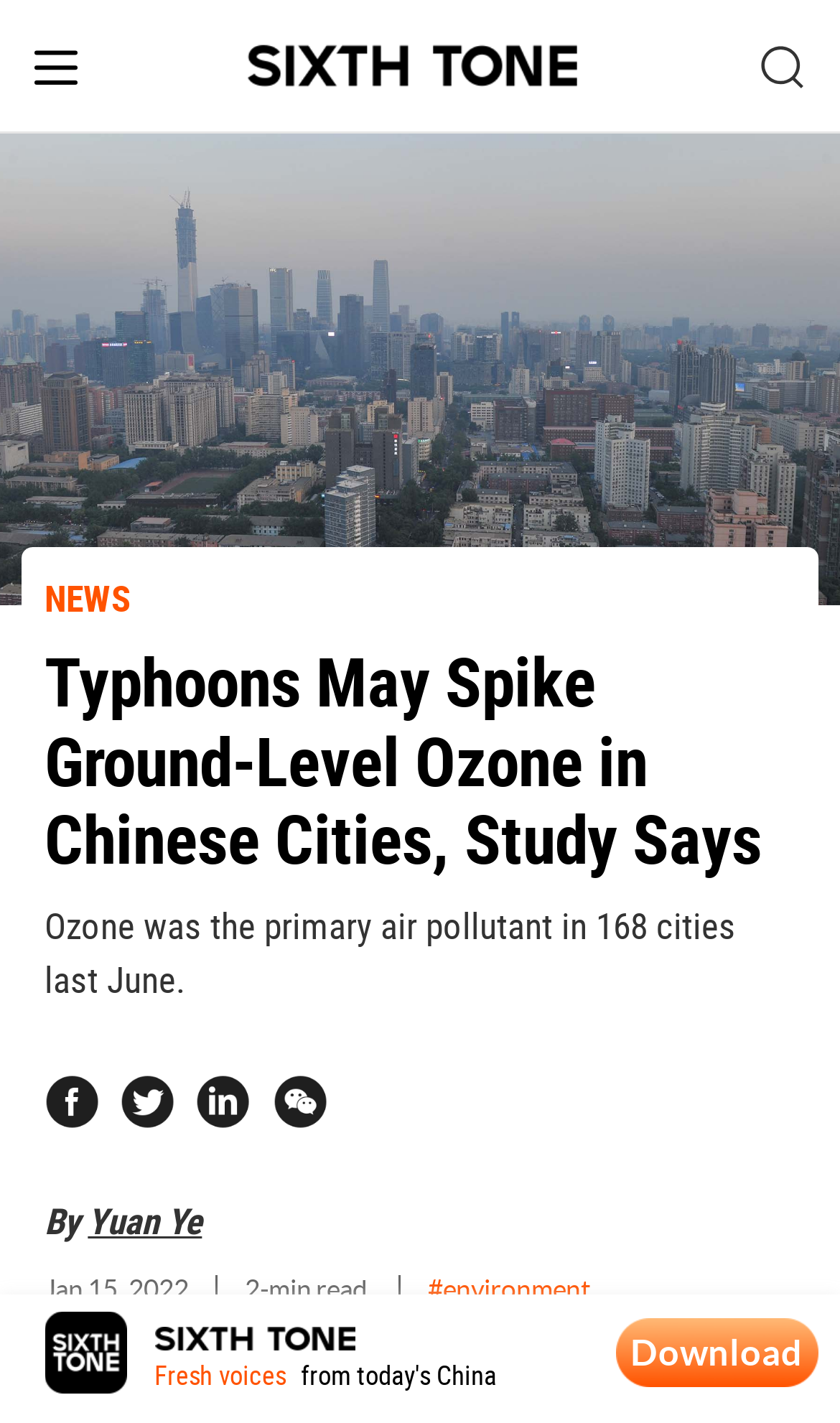Create a detailed narrative of the webpage’s visual and textual elements.

The webpage appears to be a news article page. At the top, there are two images, one small and one large, taking up a significant portion of the top section. Below the images, there is a navigation menu with seven links: "NEWS", "FEATURES", "VOICES & OPINION", "MULTIMEDIA", "DAILY TONES", "SIXTH TONE ×", and "Q & A". 

To the right of the navigation menu, there is a section with a heading "TOPICS" and a figure with an image labeled "封面". Below this section, there is a prominent heading "Typhoons May Spike Ground-Level Ozone in Chinese Cities, Study Says" followed by a brief summary "Ozone was the primary air pollutant in 168 cities last June." 

The article's author, "Yuan Ye", is credited below the summary, along with the publication date "Jan 15, 2022" and a read time indicator "-min read". There are also three links to related topics and a hashtag "#environment" at the bottom of this section.

At the very bottom of the page, there is an image, a text "Fresh voices", and a link to "Download".